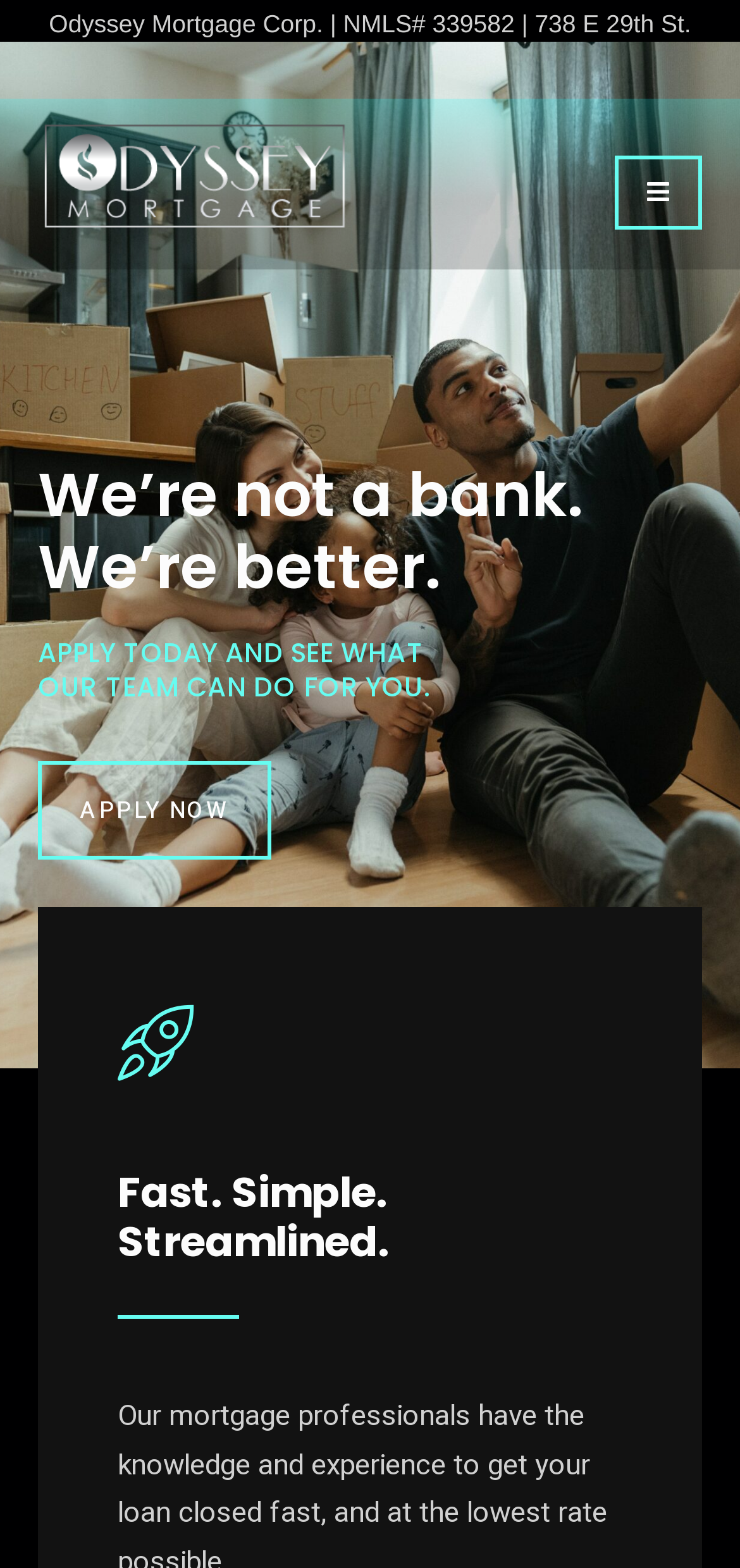What is the call to action? Please answer the question using a single word or phrase based on the image.

APPLY NOW